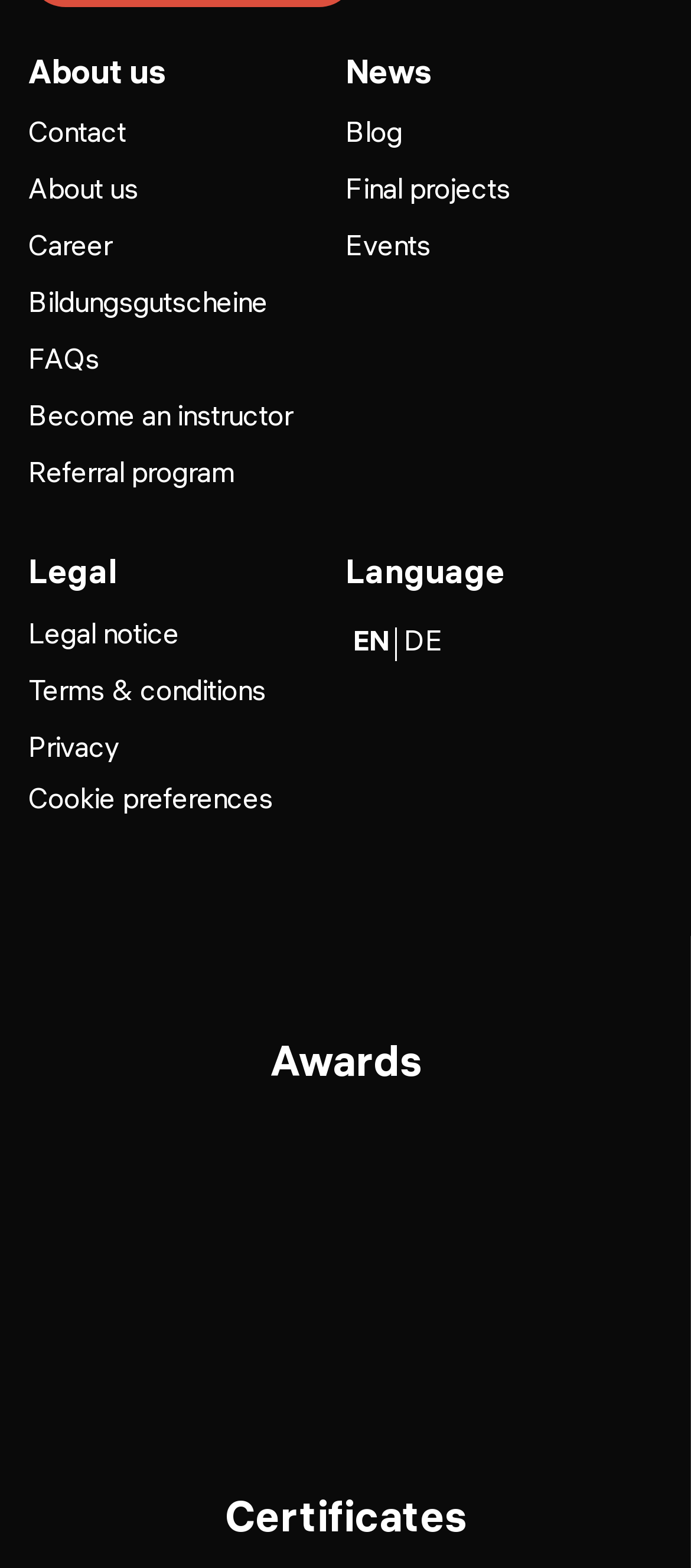Using the description "Final projects", predict the bounding box of the relevant HTML element.

[0.5, 0.107, 0.738, 0.134]